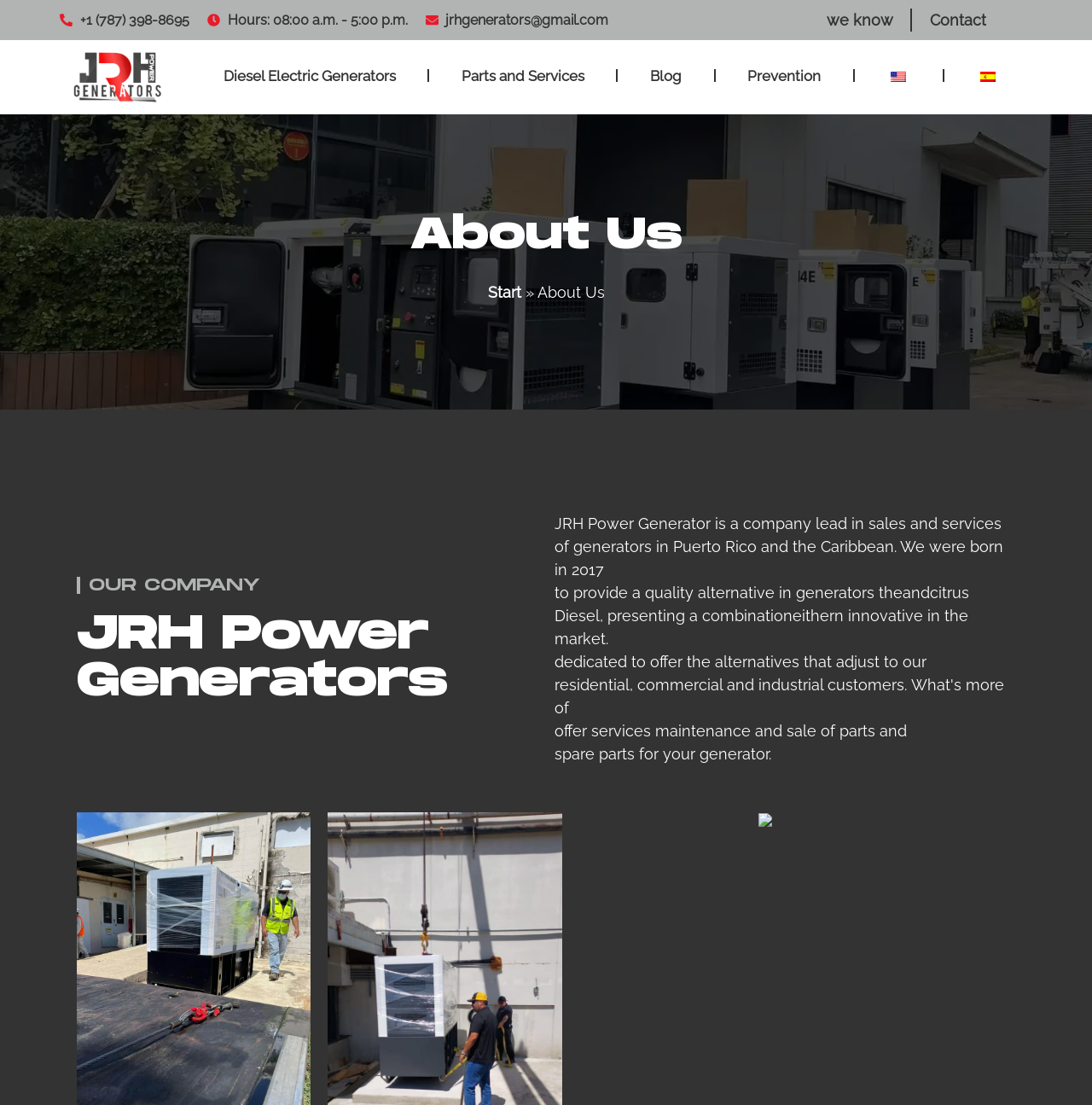What is the company's mission?
Look at the image and answer the question with a single word or phrase.

To provide quality alternatives in generators